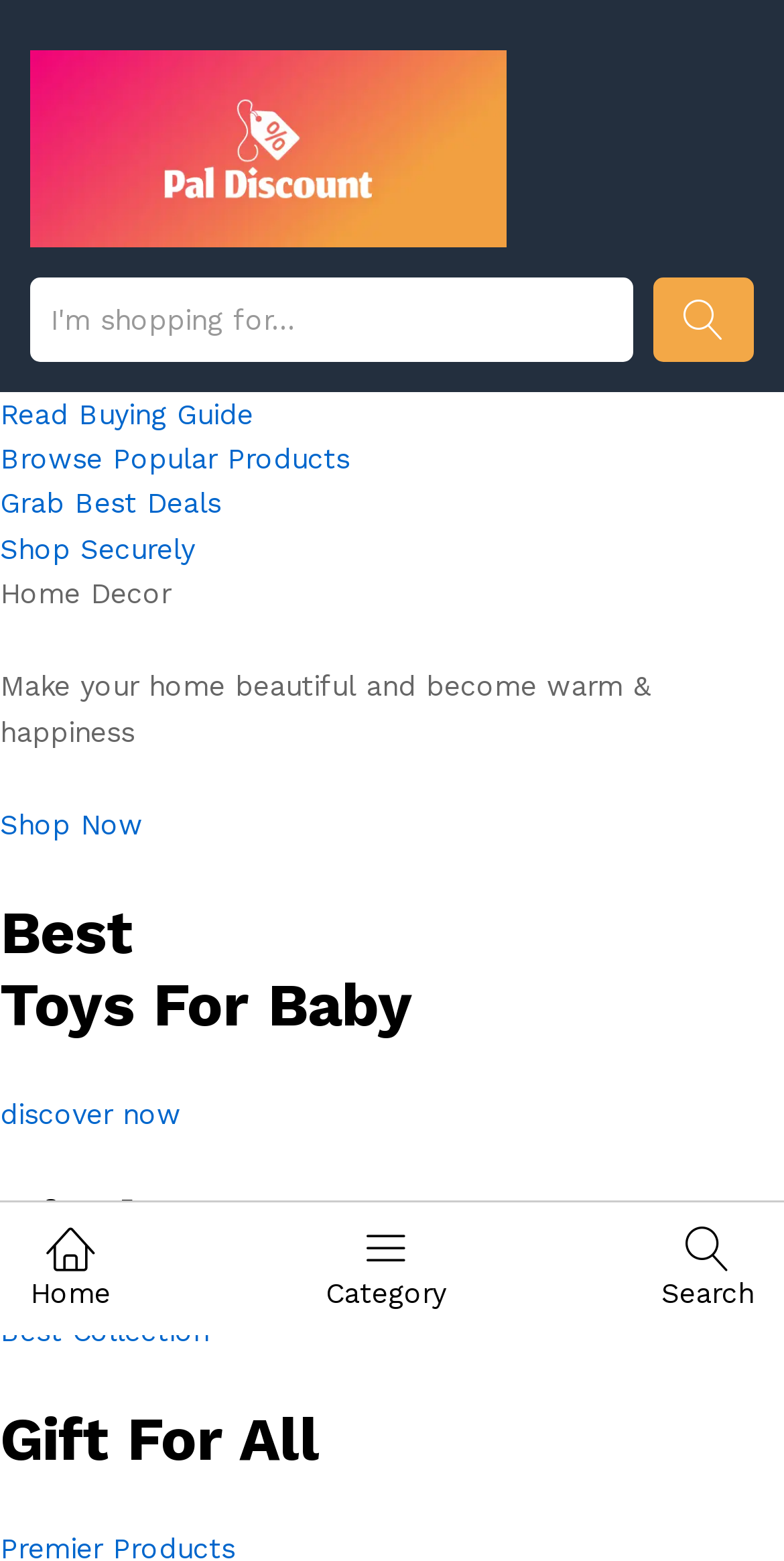Provide a one-word or short-phrase answer to the question:
What is the call-to-action for the 'Home Decor' section?

Shop Now